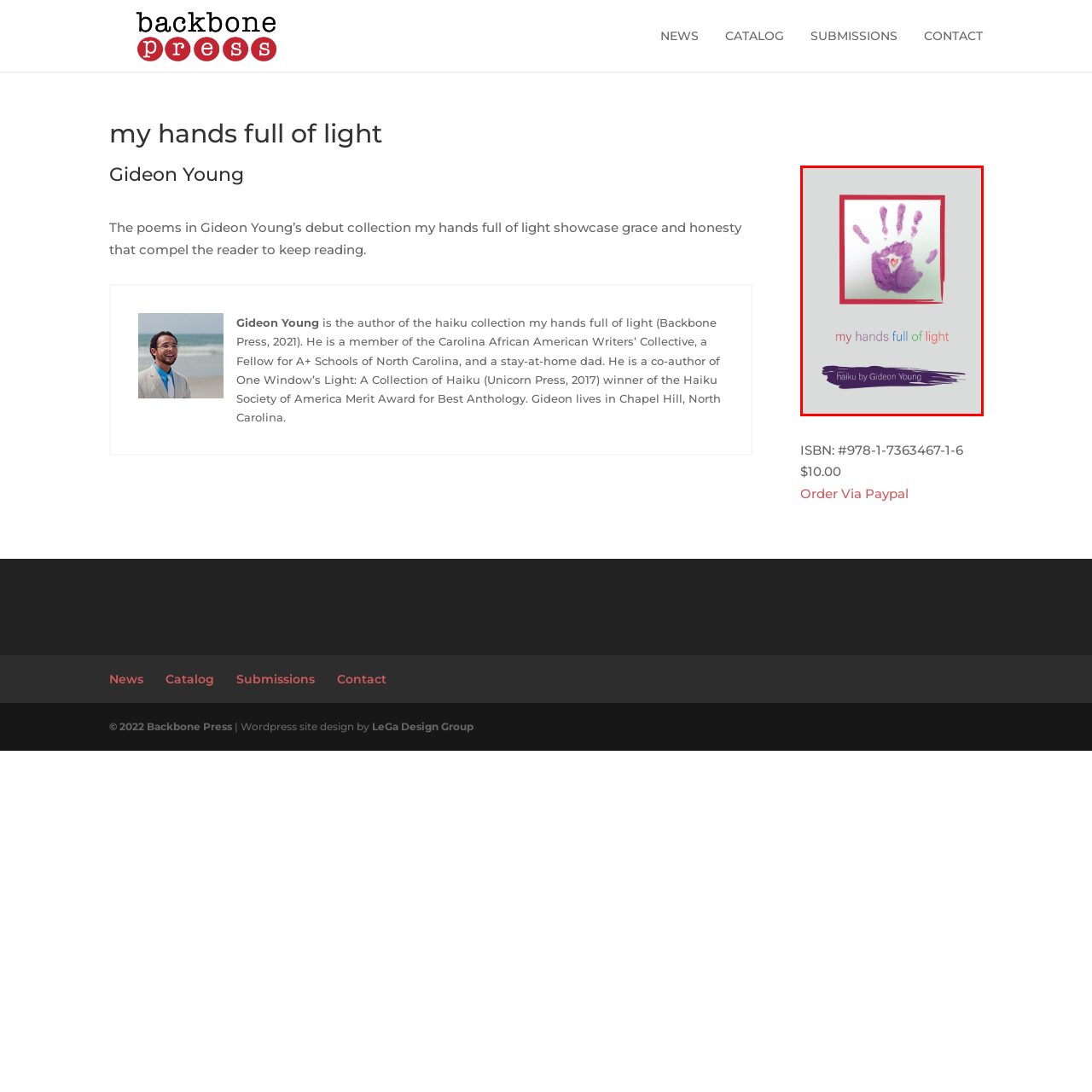What is the author's name written in?
Focus on the image highlighted within the red borders and answer with a single word or short phrase derived from the image.

Purple brushstroke